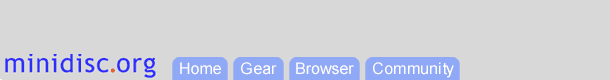How many sections are there in the navigation bar?
Based on the image, respond with a single word or phrase.

Four